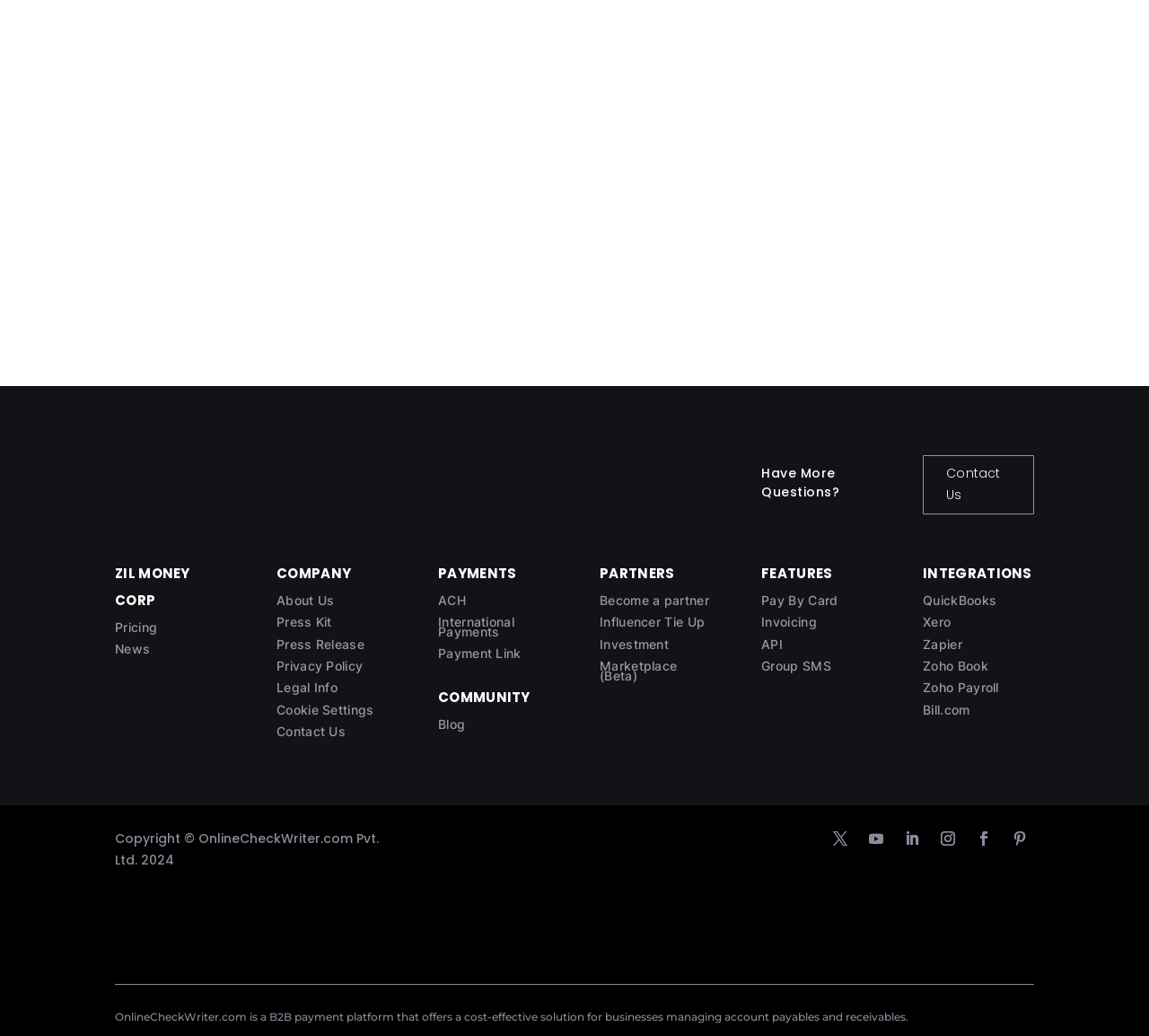What is the purpose of the OnlineCheckWriter.com platform?
Based on the visual, give a brief answer using one word or a short phrase.

B2B payment platform